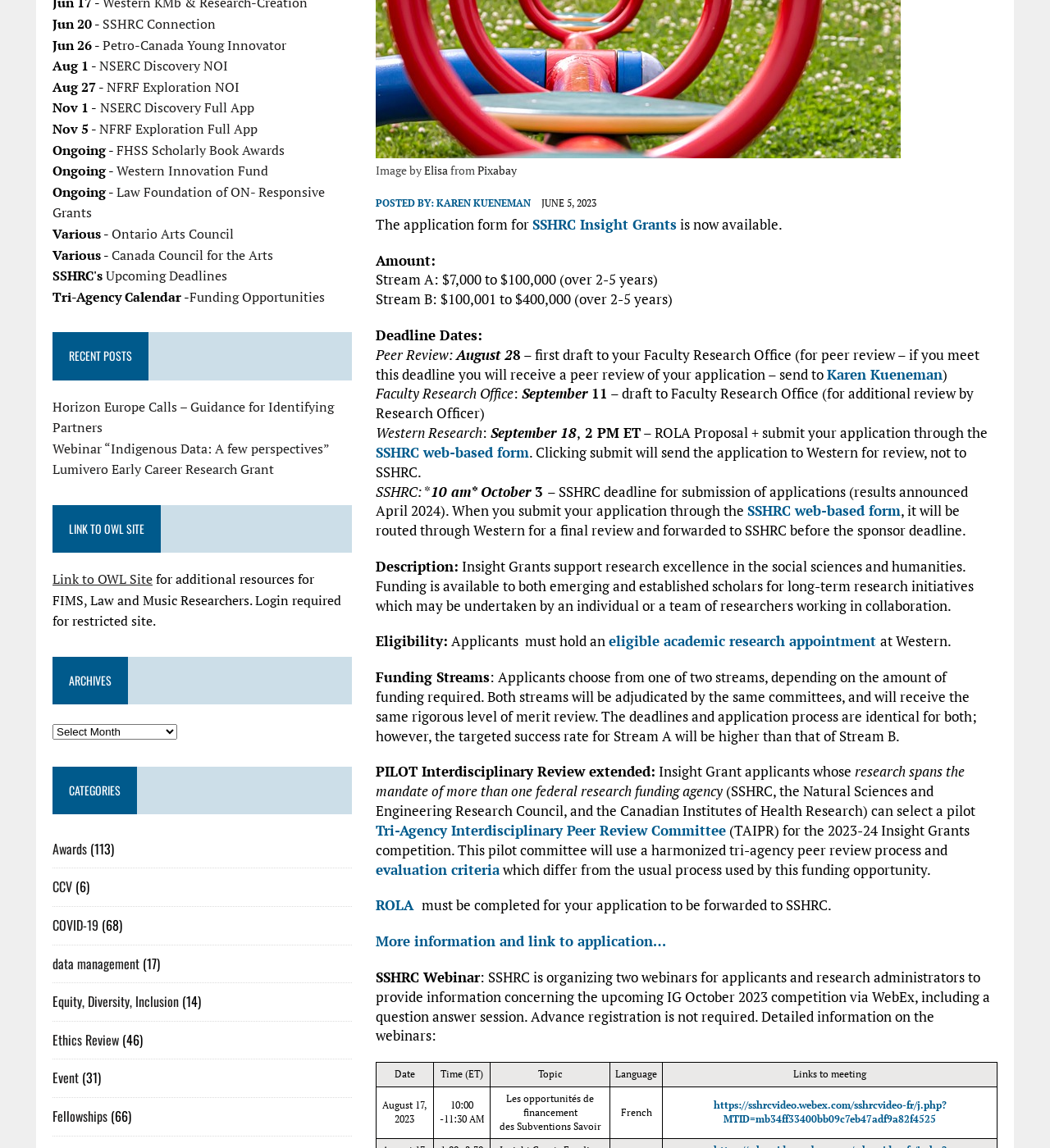Predict the bounding box for the UI component with the following description: "Karen Kueneman".

[0.787, 0.318, 0.897, 0.334]